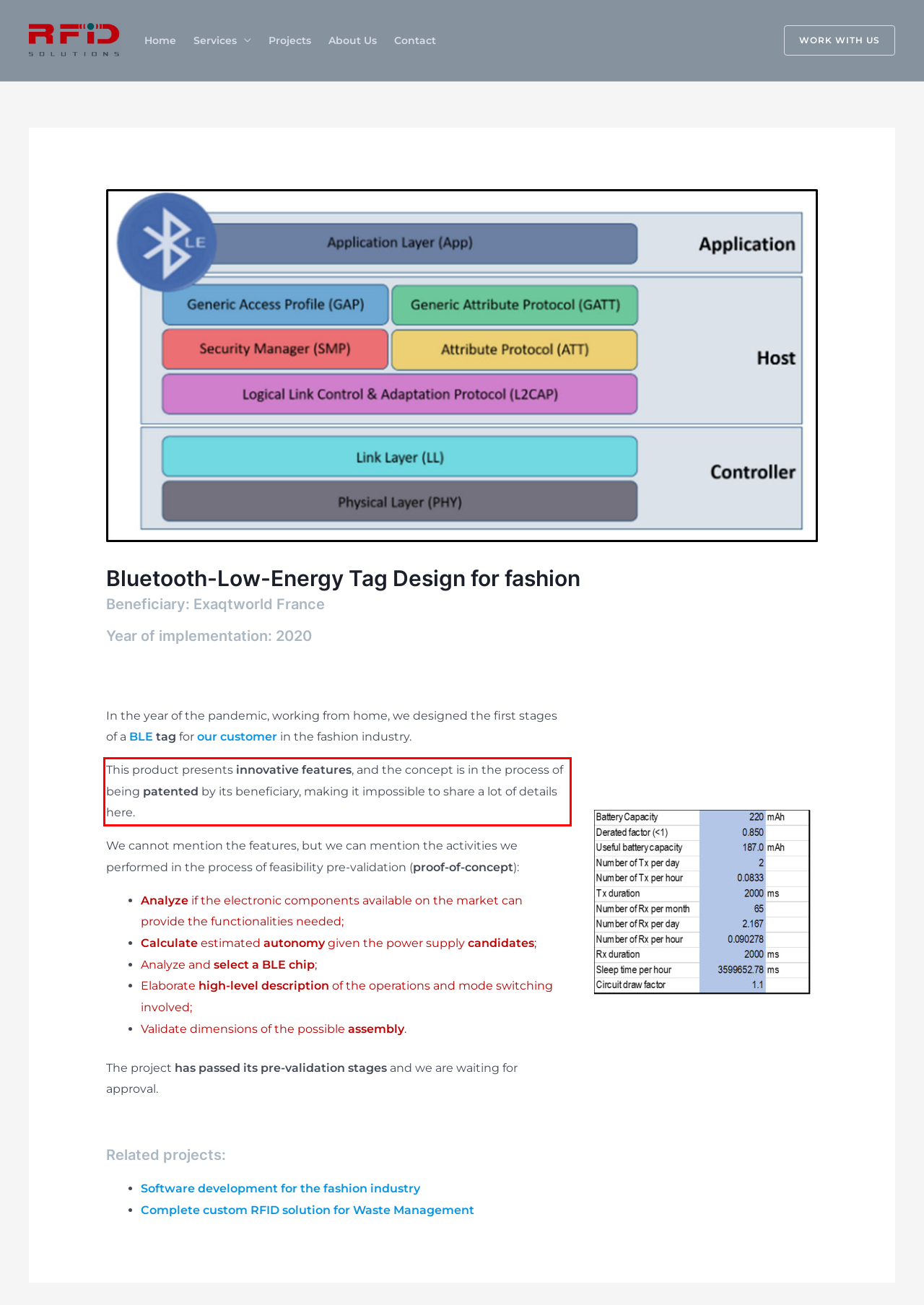You are given a screenshot showing a webpage with a red bounding box. Perform OCR to capture the text within the red bounding box.

This product presents innovative features, and the concept is in the process of being patented by its beneficiary, making it impossible to share a lot of details here.